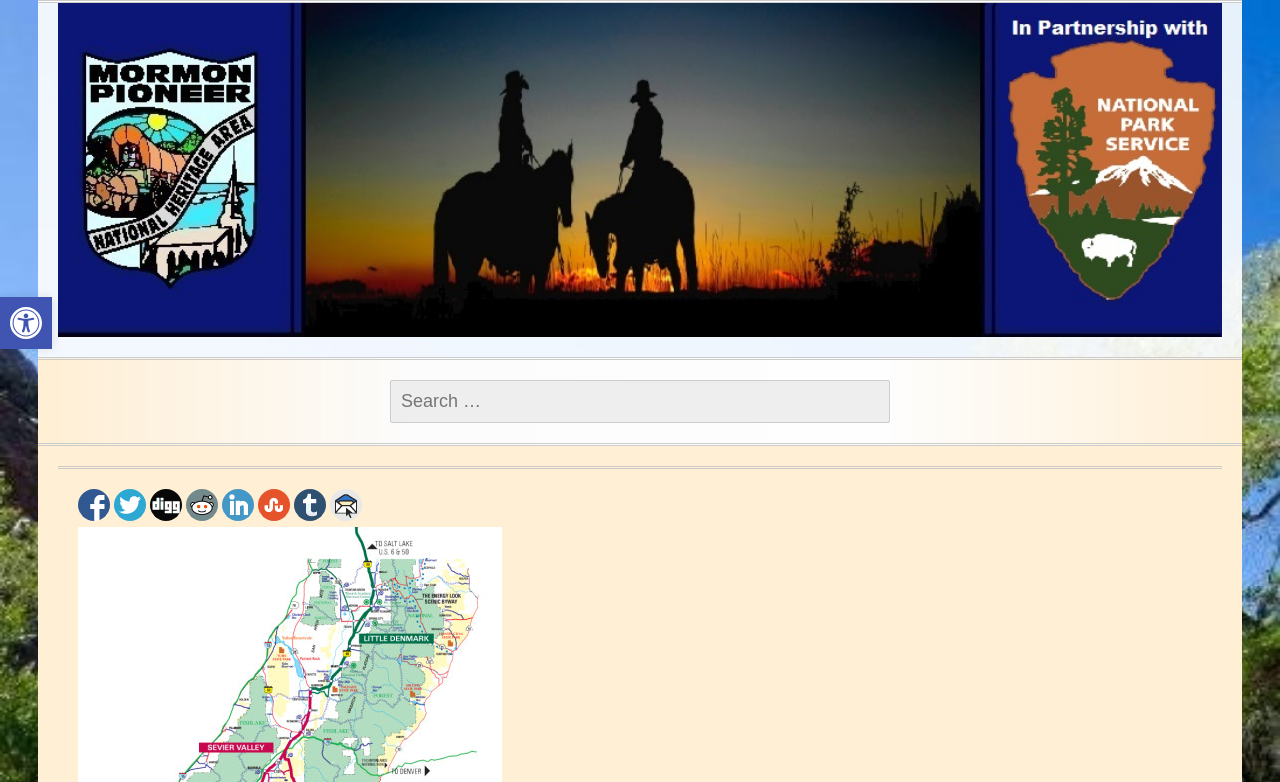Pinpoint the bounding box coordinates of the element that must be clicked to accomplish the following instruction: "Share to Facebook". The coordinates should be in the format of four float numbers between 0 and 1, i.e., [left, top, right, bottom].

[0.061, 0.625, 0.086, 0.666]